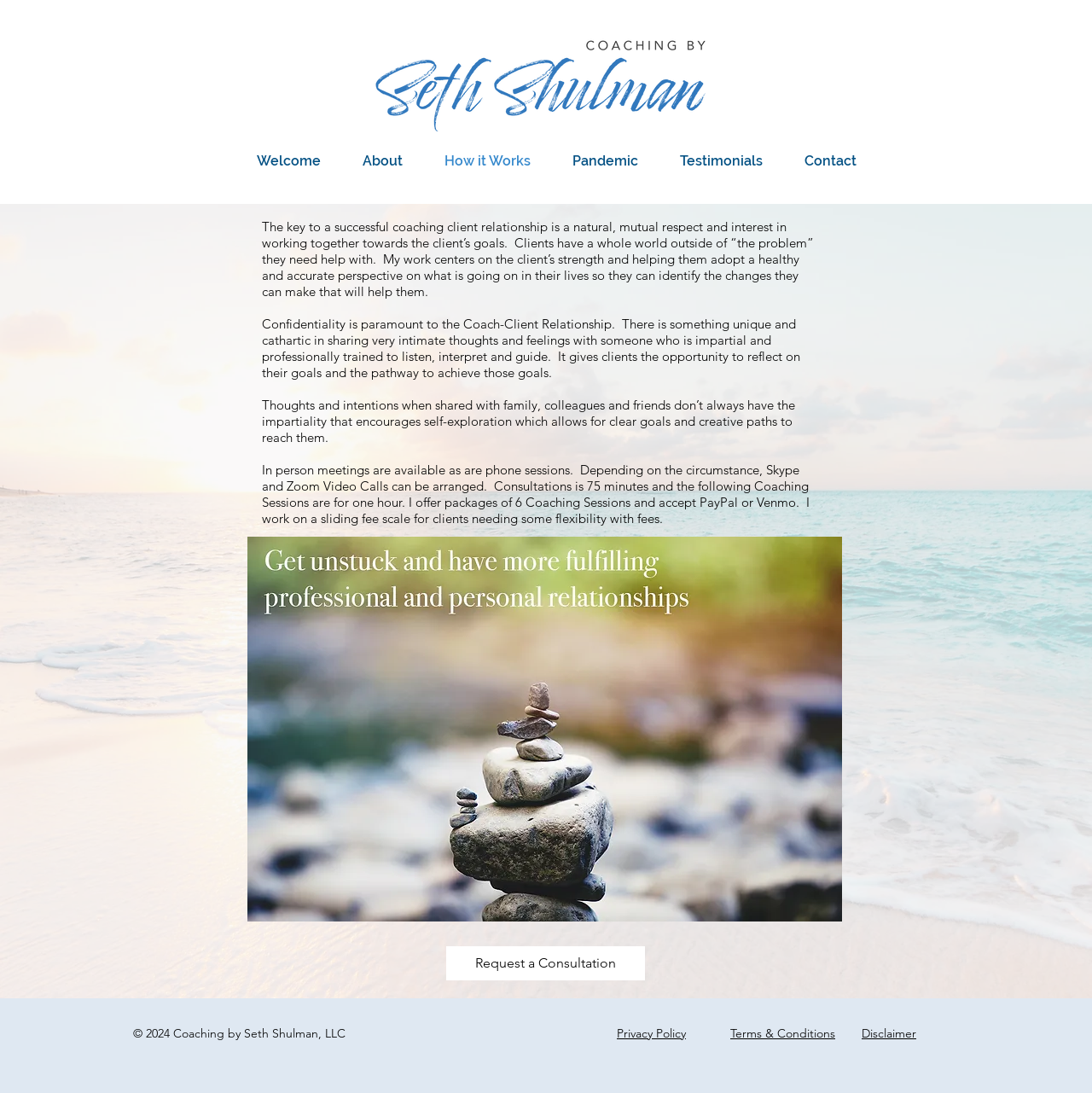Explain the webpage's layout and main content in detail.

The webpage is about Seth Shulman's coaching services, with a focus on how it works. At the top left, there is a logo of Seth Shulman, and next to it, a navigation menu with links to different sections of the website, including "Welcome", "About", "How it Works", "Pandemic", "Testimonials", and "Contact".

Below the navigation menu, there is a main section that takes up most of the page. It starts with a brief introduction to the importance of mutual respect and interest in a coaching client relationship, followed by three paragraphs of text that explain the benefits of coaching, including confidentiality, impartiality, and self-exploration.

Underneath the text, there is a region labeled "Slide show gallery" that contains a button and a text "1/6", suggesting that it is a slideshow with multiple images.

Further down, there is a call-to-action link "Request a Consultation" that encourages visitors to take the next step.

At the very bottom of the page, there is a footer section with copyright information, "© 2024 Coaching by Seth Shulman, LLC", and three links to "Privacy Policy", "Terms & Conditions", and "Disclaimer".